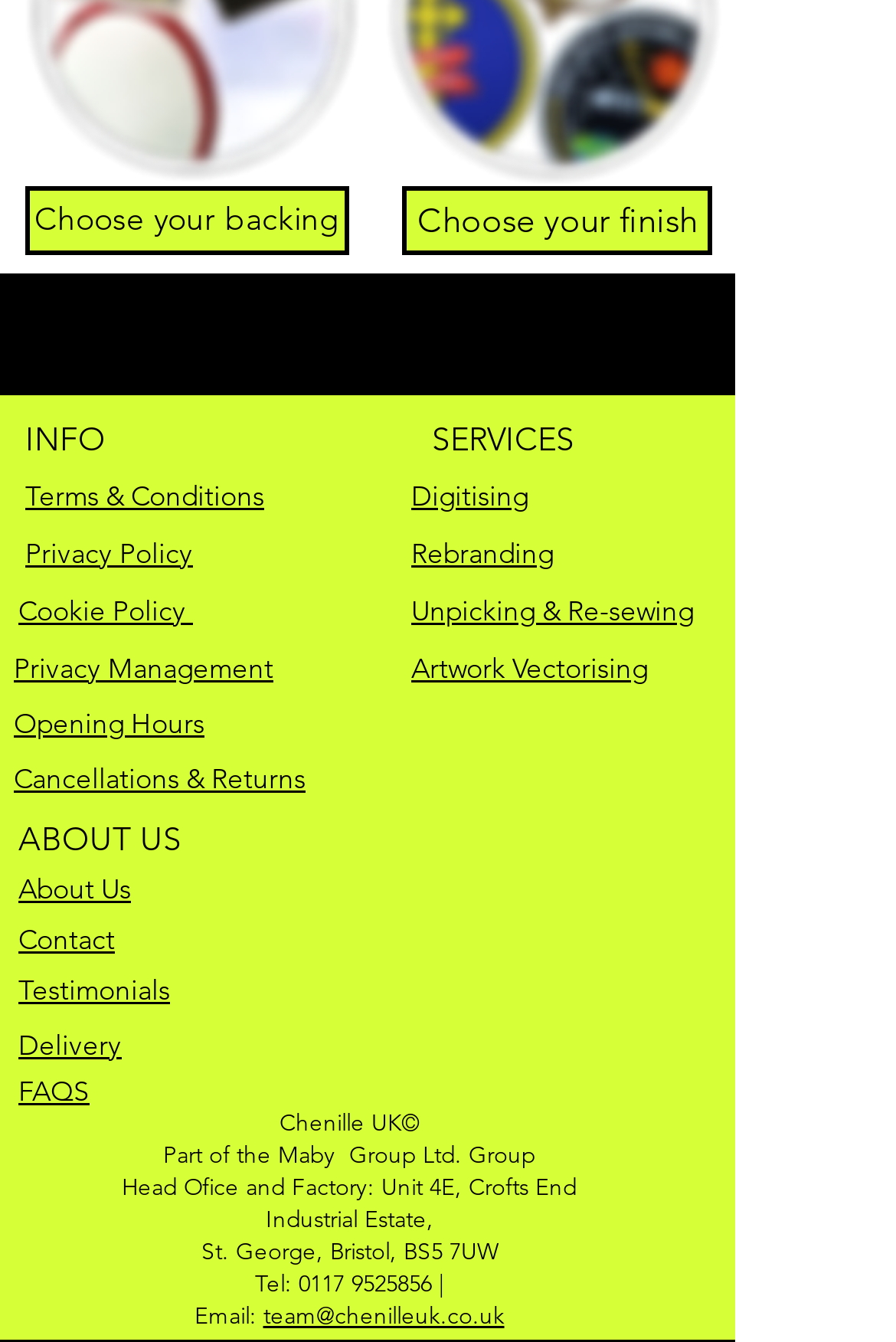Reply to the question with a brief word or phrase: What is the email address provided for contact?

team@chenilleuk.co.uk